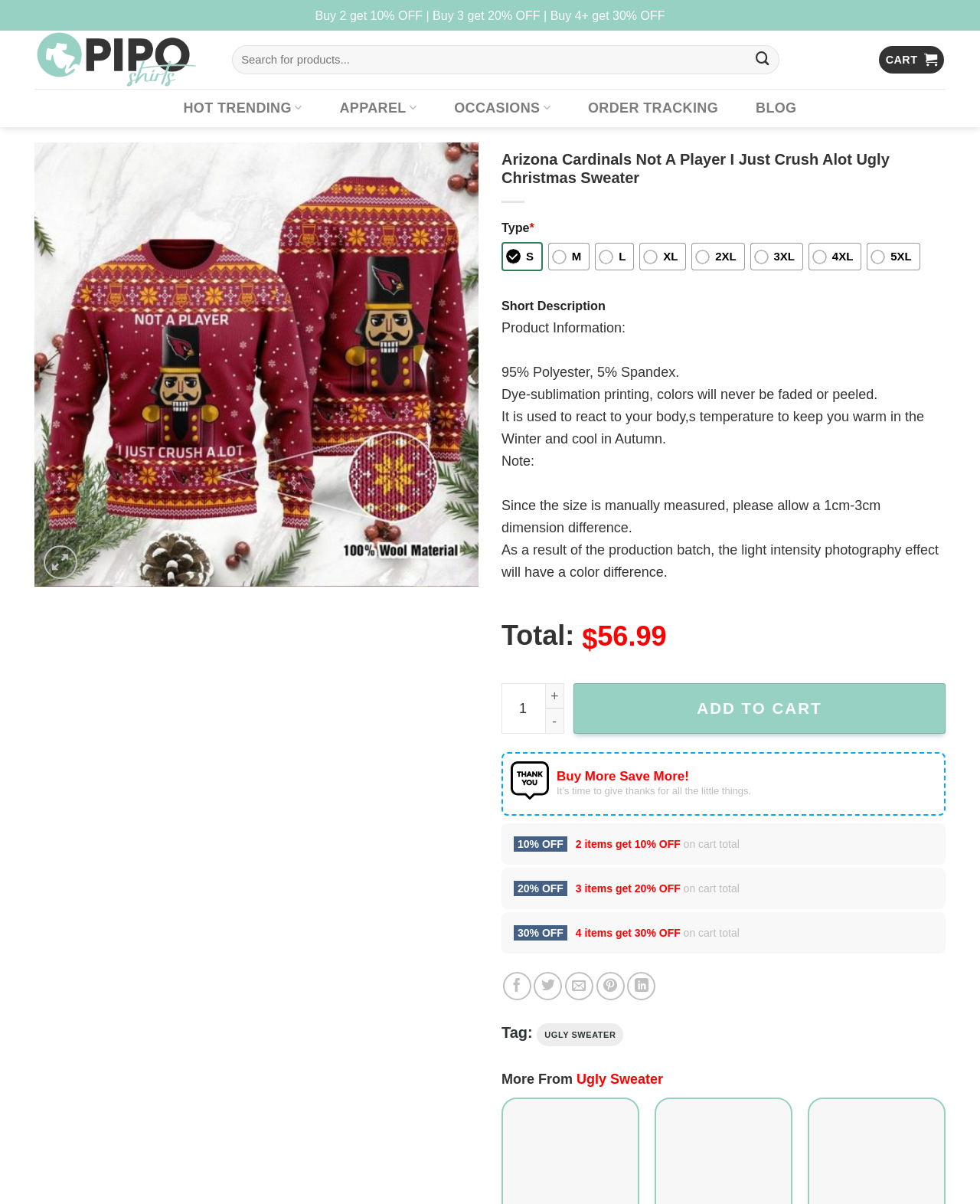Pinpoint the bounding box coordinates of the element to be clicked to execute the instruction: "Share on Facebook".

[0.513, 0.807, 0.542, 0.831]